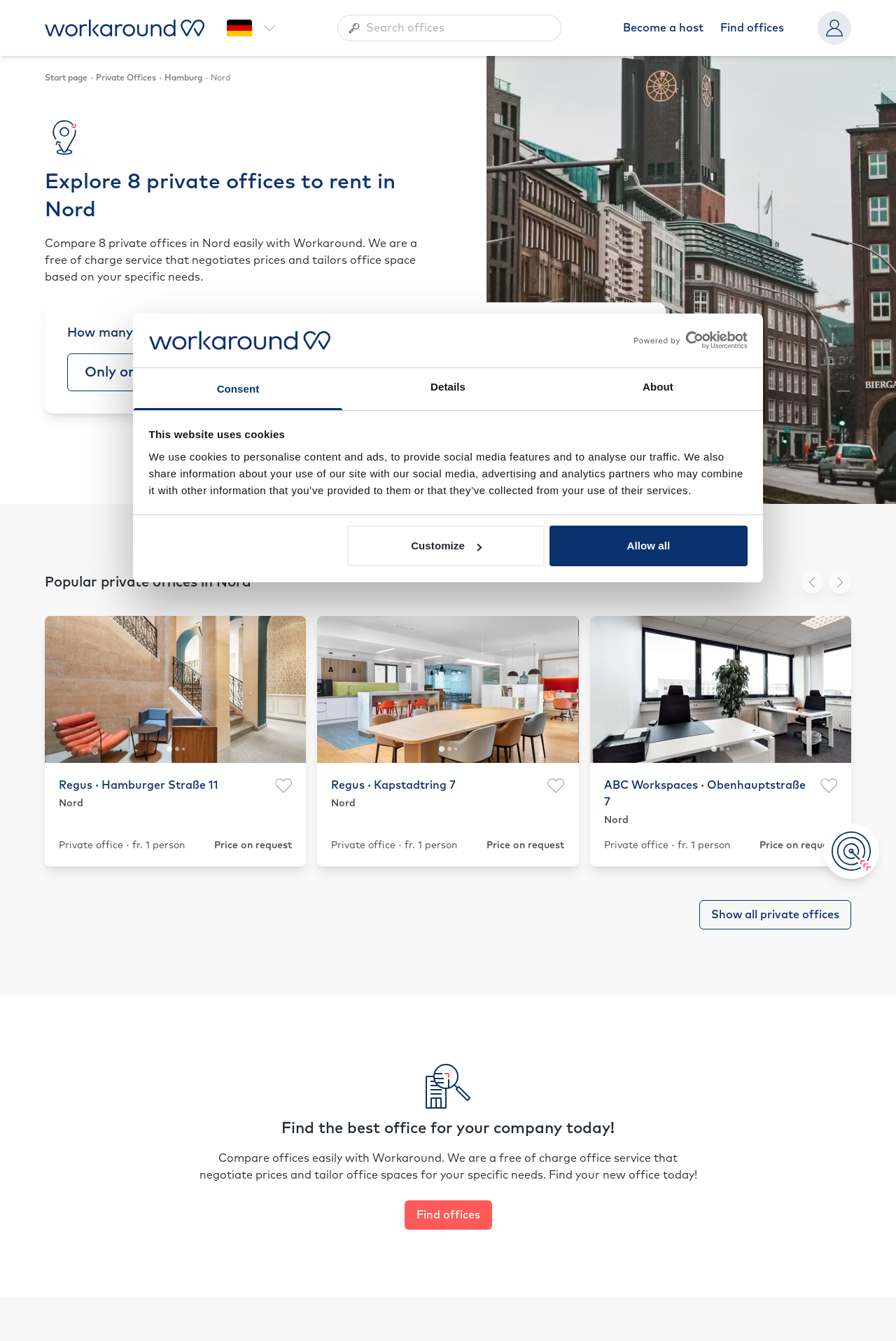Your task is to extract the text of the main heading from the webpage.

Explore 8 private offices to rent in Nord